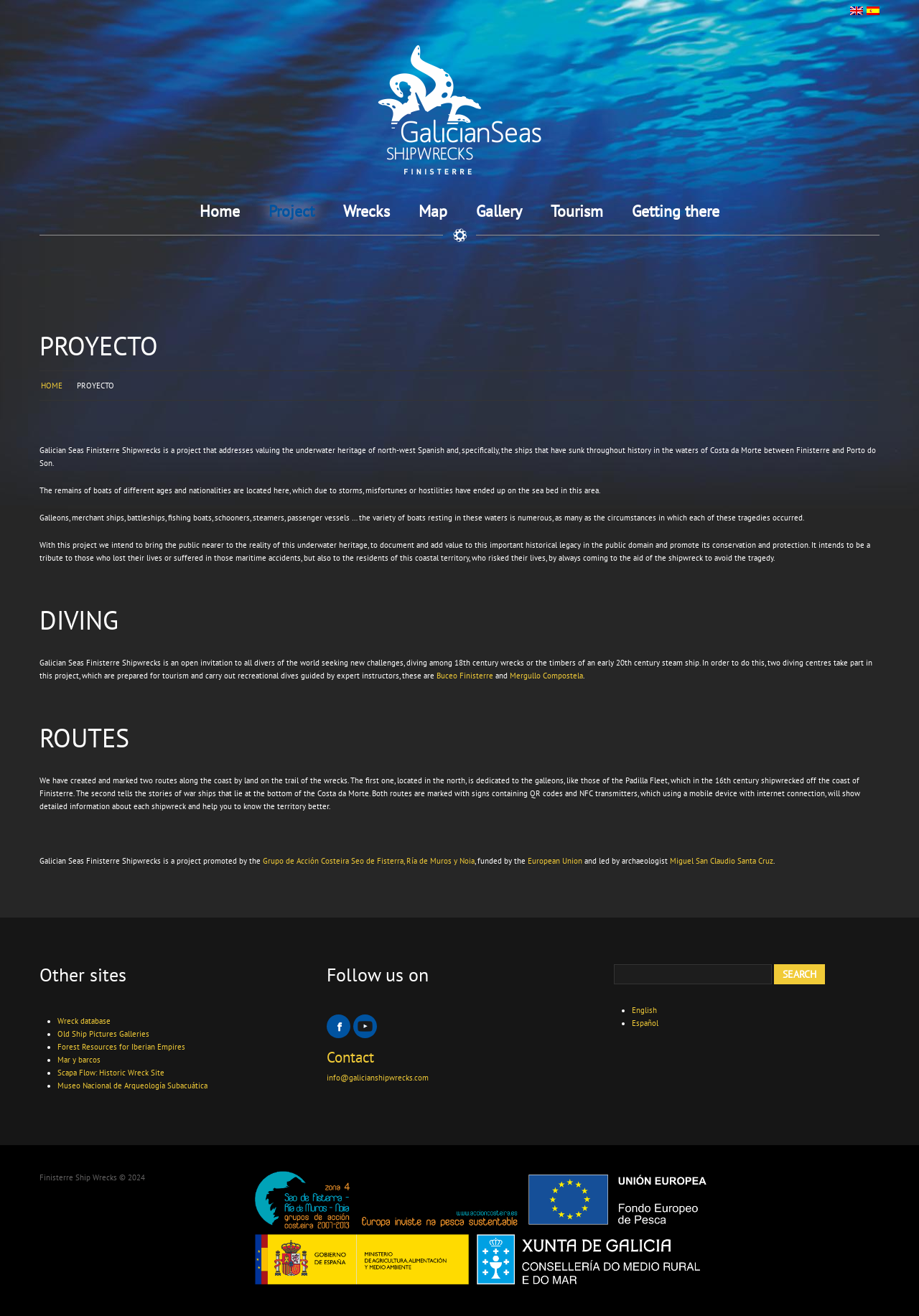Determine the bounding box coordinates of the clickable area required to perform the following instruction: "Explore the project". The coordinates should be represented as four float numbers between 0 and 1: [left, top, right, bottom].

[0.292, 0.153, 0.342, 0.167]